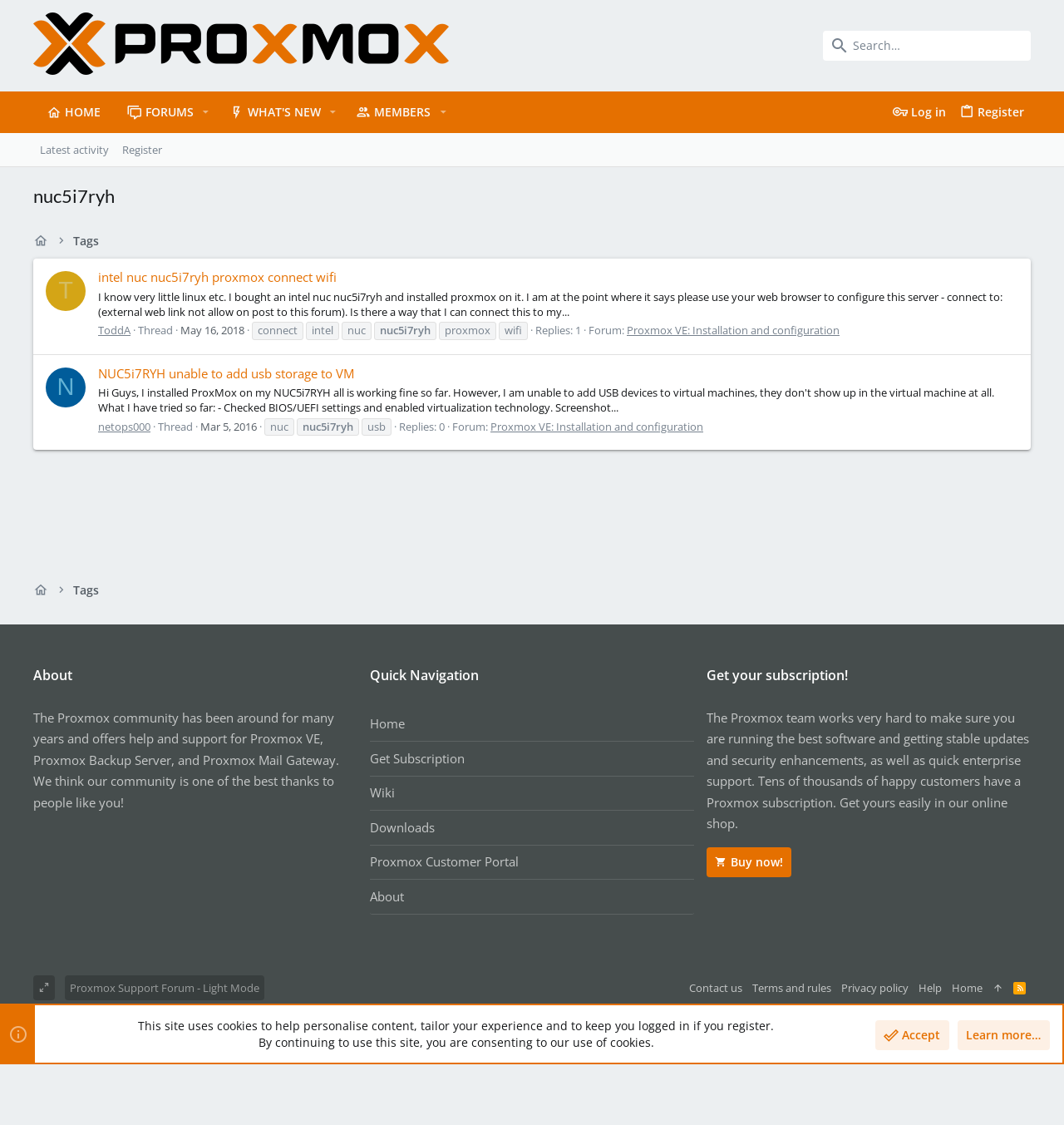What is the purpose of the 'Get Subscription' link?
Could you give a comprehensive explanation in response to this question?

The 'Get Subscription' link is located in the 'Quick Navigation' section and is likely used to purchase a subscription to Proxmox. This is supported by the text above the link, which says 'The Proxmox team works very hard to make sure you are running the best software and getting stable updates and security enhancements, as well as quick enterprise support.'